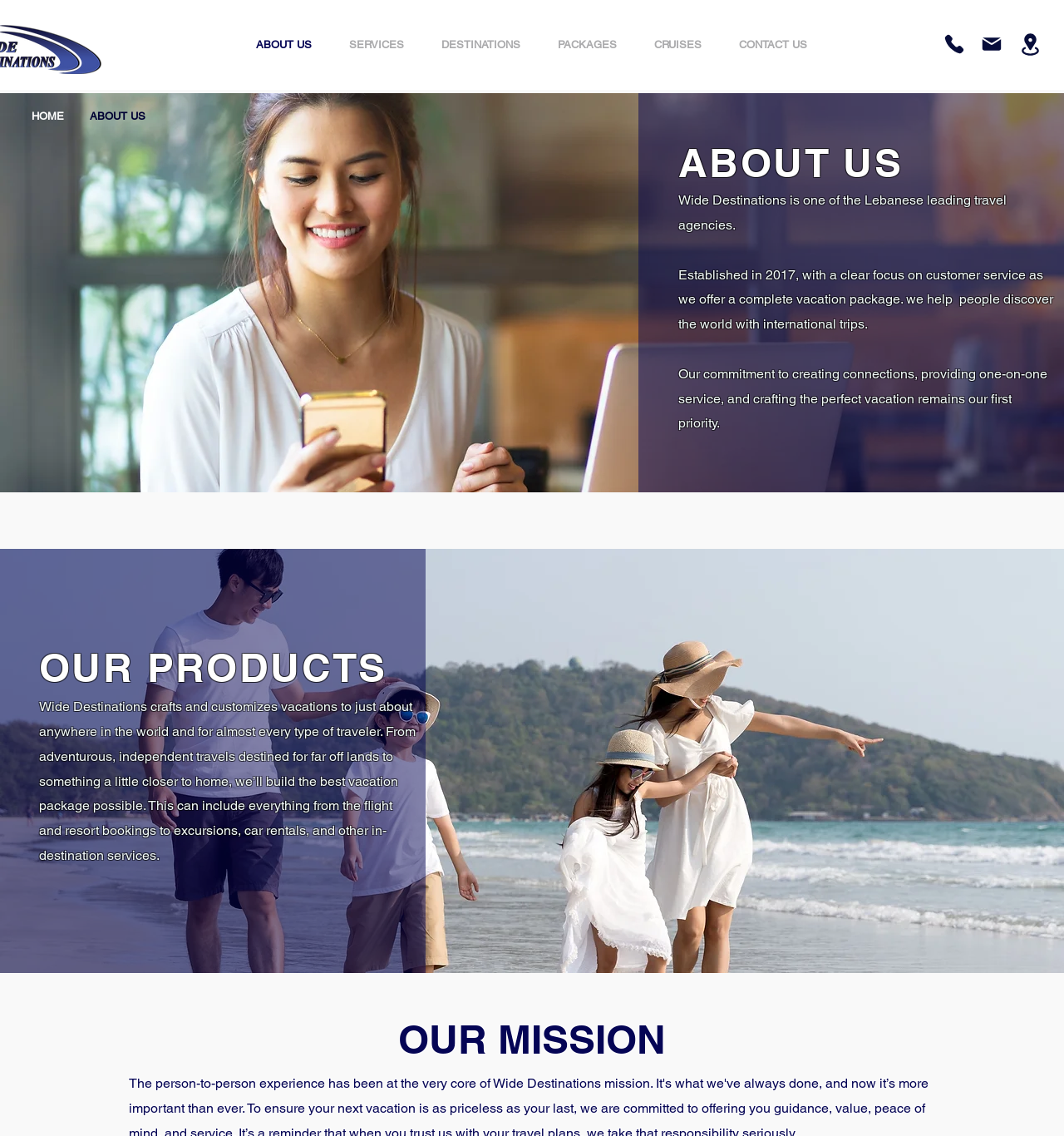Please identify the bounding box coordinates of the region to click in order to complete the given instruction: "Click on HOME". The coordinates should be four float numbers between 0 and 1, i.e., [left, top, right, bottom].

[0.014, 0.088, 0.075, 0.117]